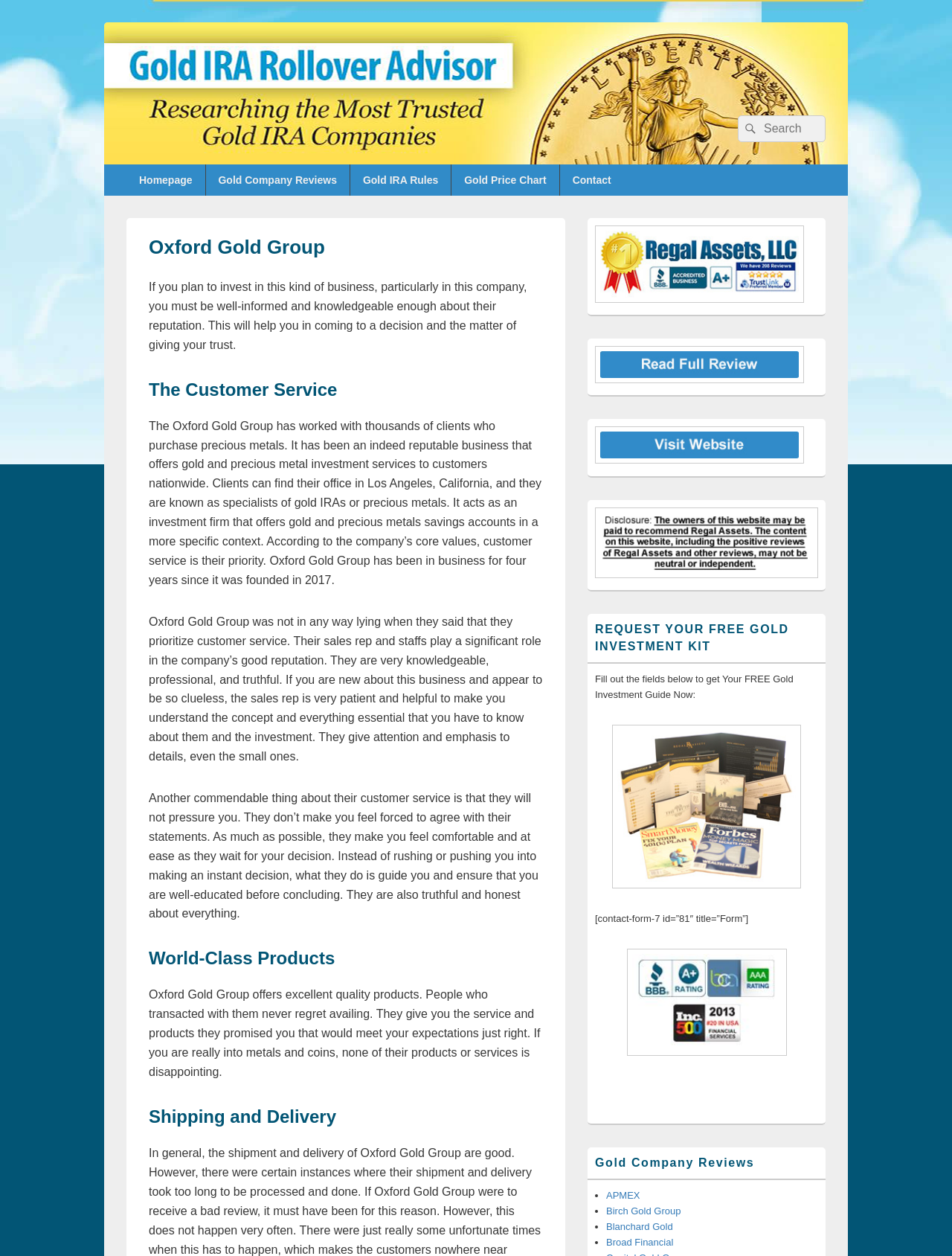Detail the features and information presented on the webpage.

The webpage is about Oxford Gold Group, a company that offers gold IRA rollover services. At the top of the page, there is a search bar with a magnifying glass icon, accompanied by the text "Search for:". Below the search bar, there is a navigation menu with links to various pages, including the homepage, gold company reviews, gold IRA rules, gold price chart, and contact information.

The main content of the page is divided into sections, each with a heading. The first section is about the company's customer service, which is described as a top priority. The text explains that the company's sales representatives are knowledgeable, professional, and patient, and that they prioritize customer education and comfort.

The next section is about the company's products, which are described as world-class and meeting customer expectations. The section after that discusses shipping and delivery.

On the right side of the page, there is a sidebar with links to various resources, including a free gold investment kit. Below that, there is a form to request the kit, accompanied by a brief description of what it includes.

Further down the page, there is a section with reviews of other gold companies, including APMEX, Birch Gold Group, Blanchard Gold, and Broad Financial. Each review is marked with a bullet point and includes a link to the company's website.

Overall, the webpage provides information about Oxford Gold Group's services, products, and customer service, as well as resources for learning more about gold investment and reviews of other companies in the industry.